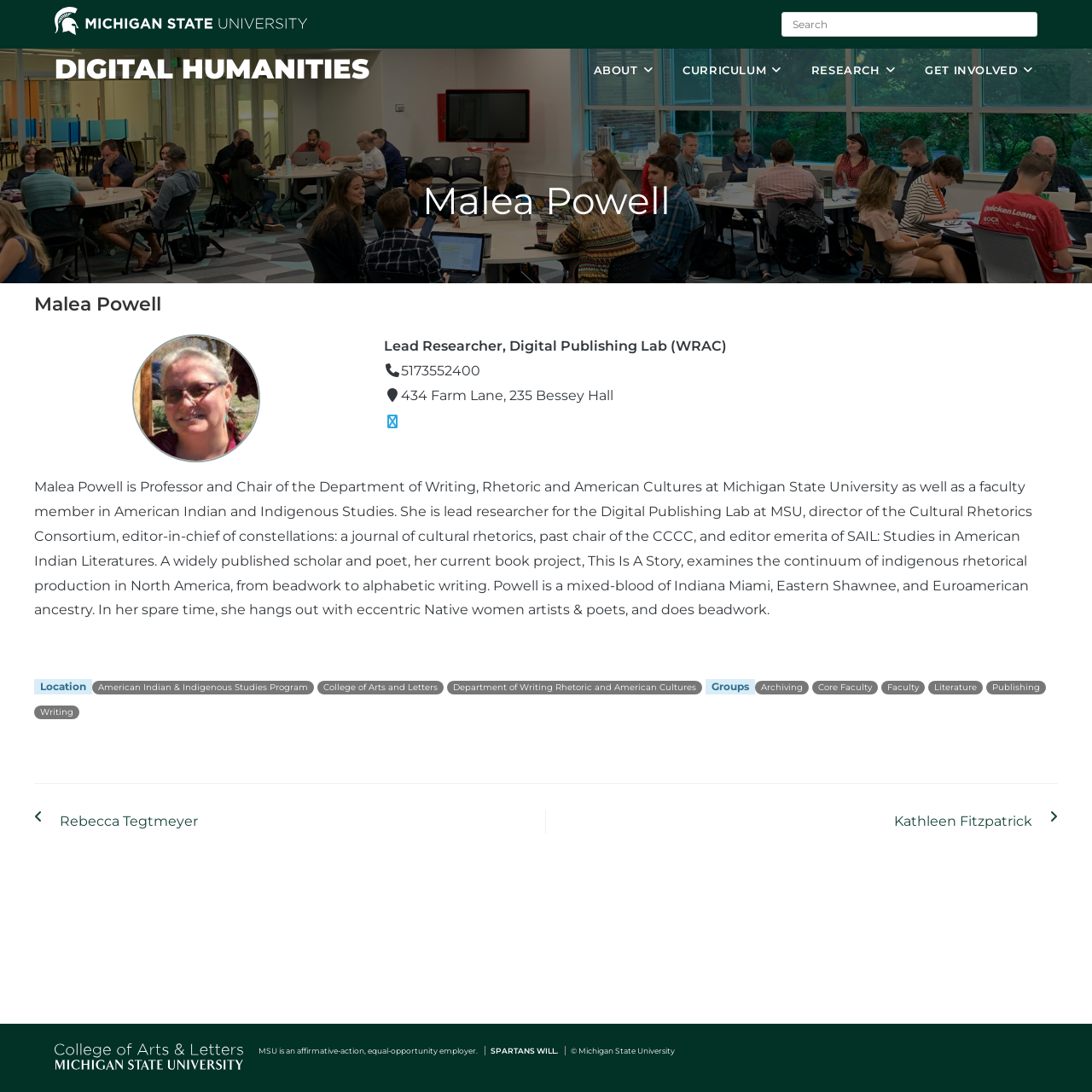Give the bounding box coordinates for the element described by: "Advisory".

None